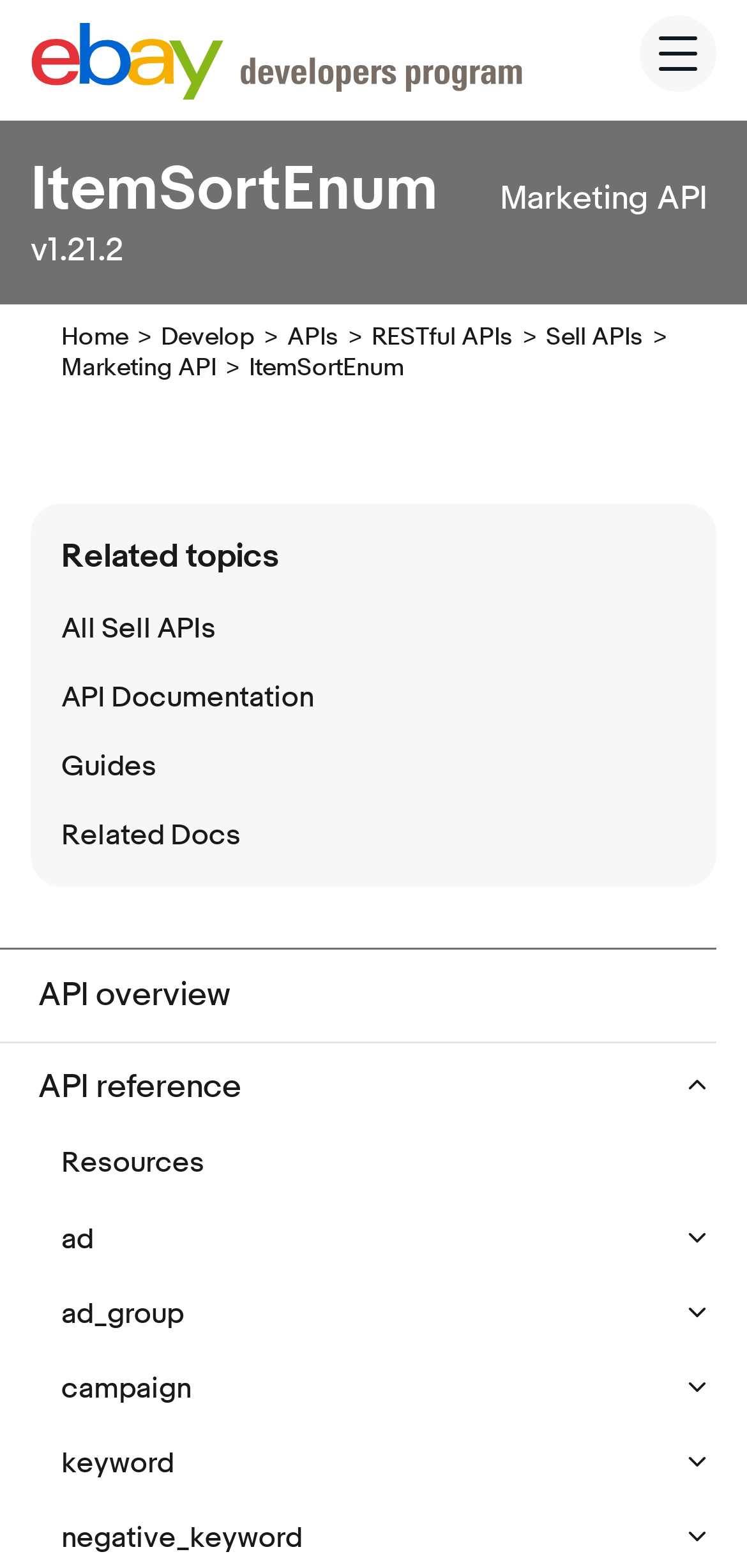Provide an in-depth description of the elements and layout of the webpage.

The webpage is about the eBay Marketing API, specifically the ItemSortEnum, which is part of the eBay Developers Program. At the top-left corner, there is a "Skip to main content" link. Below it, there is a site header with a navigation menu that includes a checkbox to toggle the menu, a link to the eBay Developers Program home page, and a "Menu" button.

The main content area is divided into two sections. The top section has a page banner with a heading "ItemSortEnum" and two static text elements "Marketing" and "API v1.21.2". Below the banner, there are five links: "Home", "Develop", "APIs", "RESTful APIs", and "Sell APIs".

The second section has a link "Marketing API" and a static text element "ItemSortEnum". Below it, there are three links: "API overview", "Resources", and several buttons with labels such as "ad", "ad_group", "campaign", "keyword", and "negative_keyword". These buttons are likely related to the Marketing API.

On the right side of the page, there is a complementary section with a heading "Related topics" and four links: "All Sell APIs", "API Documentation", "Guides", and "Related Docs".